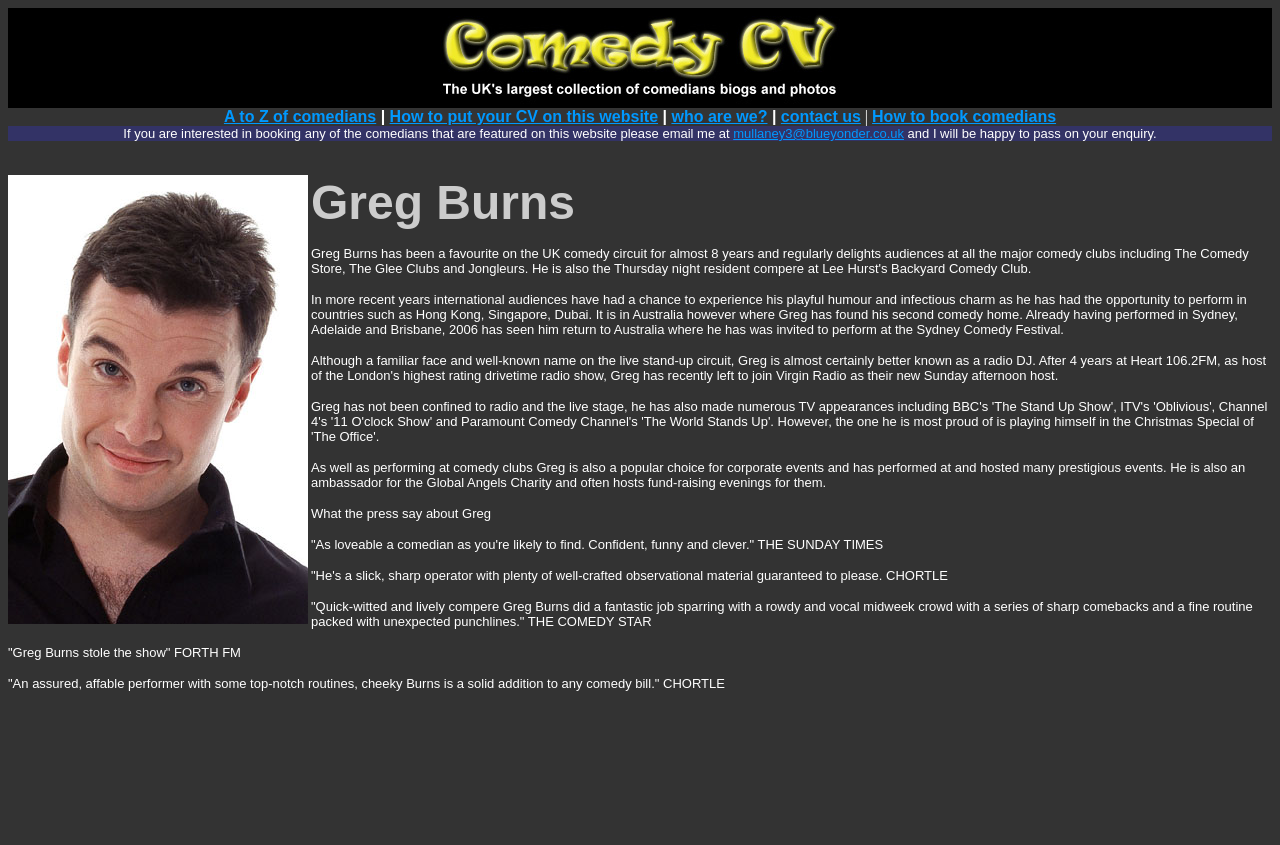From the given element description: "who are we?", find the bounding box for the UI element. Provide the coordinates as four float numbers between 0 and 1, in the order [left, top, right, bottom].

[0.525, 0.128, 0.6, 0.148]